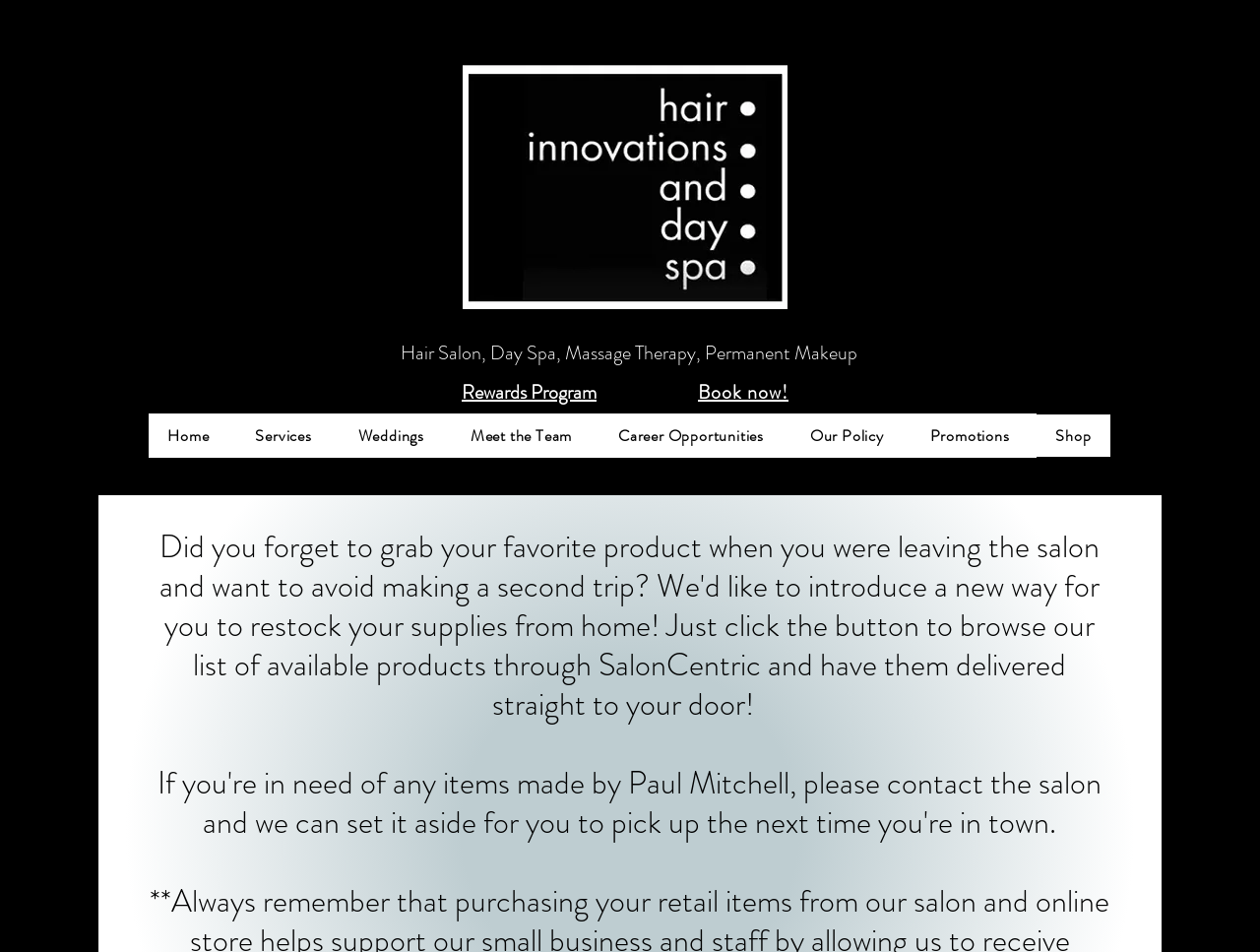Given the description of the UI element: "Book now!", predict the bounding box coordinates in the form of [left, top, right, bottom], with each value being a float between 0 and 1.

[0.545, 0.391, 0.635, 0.433]